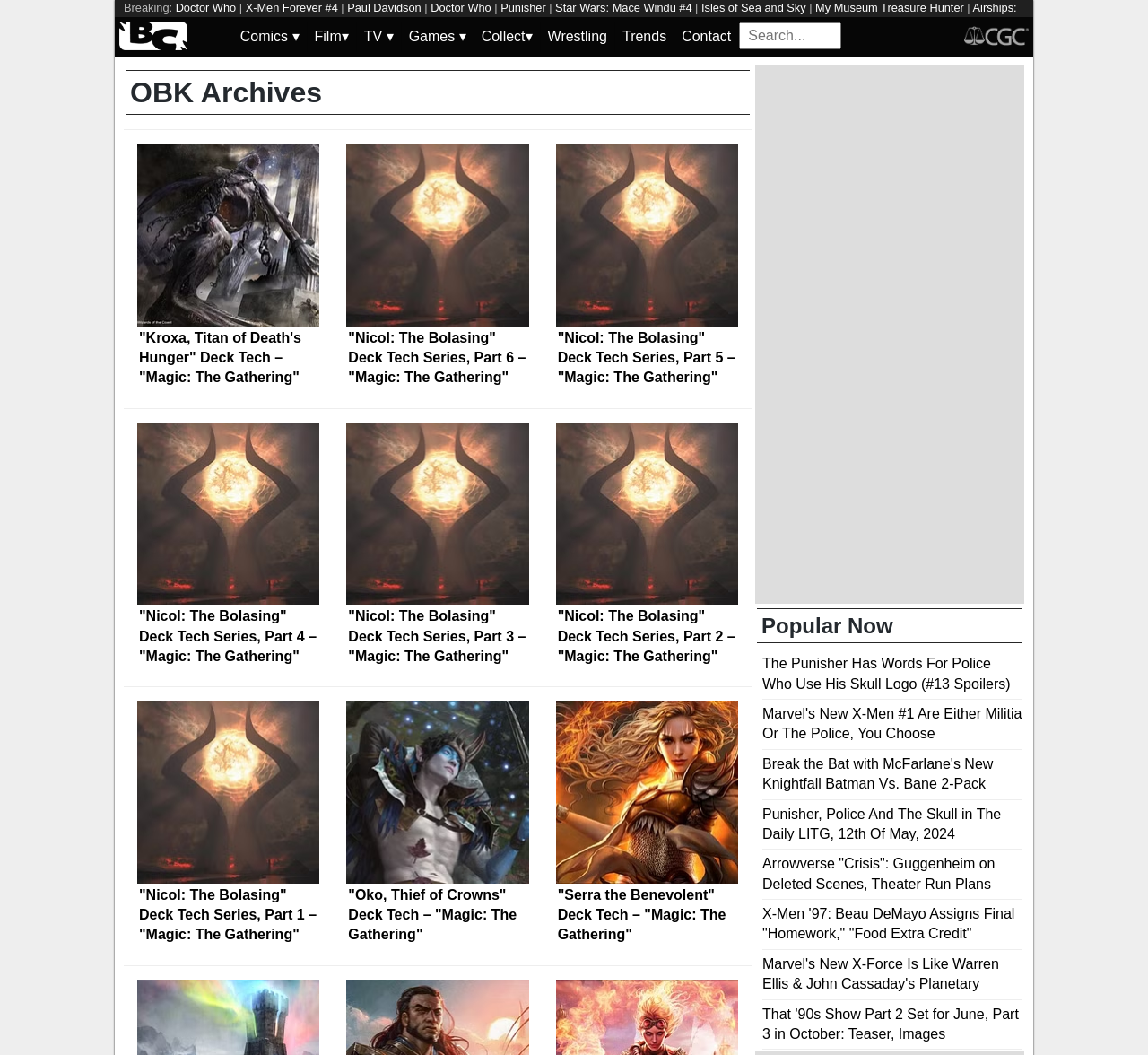From the webpage screenshot, predict the bounding box coordinates (top-left x, top-left y, bottom-right x, bottom-right y) for the UI element described here: Wrestling

[0.471, 0.02, 0.535, 0.049]